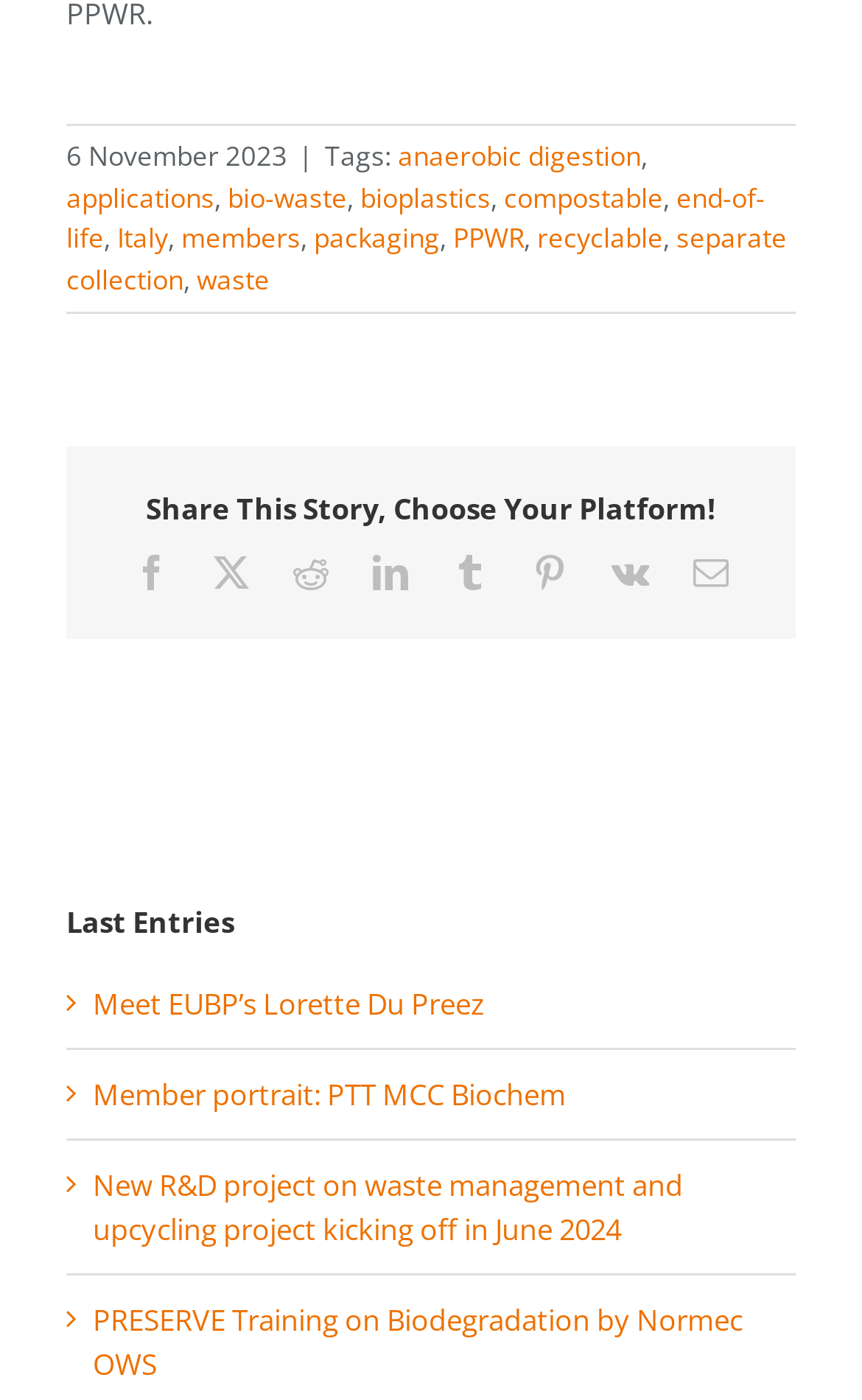Find the bounding box coordinates for the area that must be clicked to perform this action: "Visit the page of author 'CHATO80'".

None